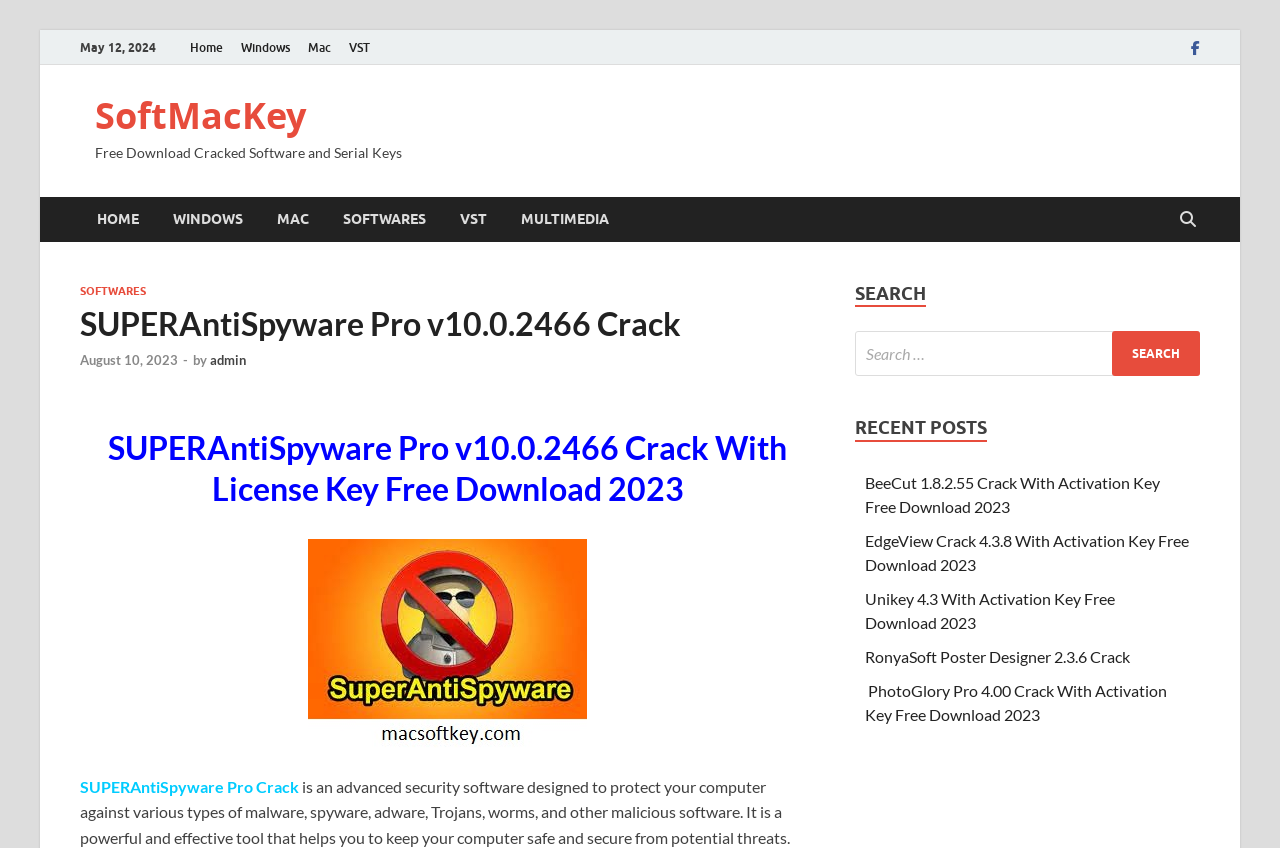What is the date of the latest article?
Using the image as a reference, answer with just one word or a short phrase.

August 10, 2023